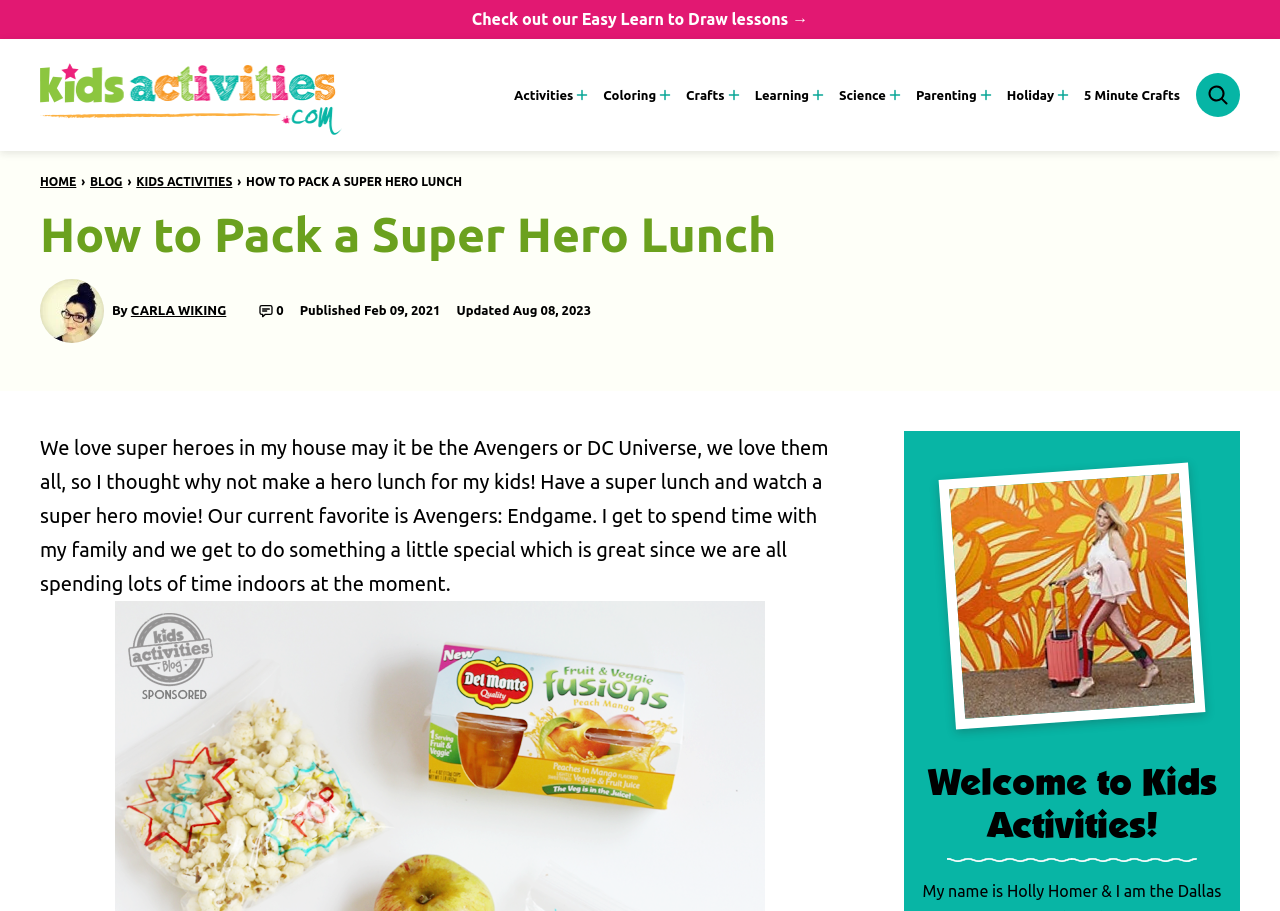Write a detailed summary of the webpage, including text, images, and layout.

This webpage is about packing a super hero lunch for kids. At the top, there is a navigation menu with links to various sections such as "Kids Activities Blog Home", "Activities", "Coloring", "Crafts", "Learning", "Science", "Parenting", "Holiday", and "5 Minute Crafts". Below the navigation menu, there is a heading that reads "How to Pack a Super Hero Lunch" followed by a brief introduction to the article.

To the right of the heading, there is a section with information about the author, Carla Wiking, and the publication date of the article, February 9, 2021, which was updated on August 8, 2023. Below this section, there is a paragraph of text that explains the idea behind creating a super hero lunch for kids, mentioning the Avengers and DC Universe, and how it's a special way to spend time with family while staying indoors.

On the right side of the page, there is a large image that takes up most of the space, likely related to the super hero lunch idea. At the very bottom of the page, there is a welcome message that reads "Welcome to Kids Activities!".